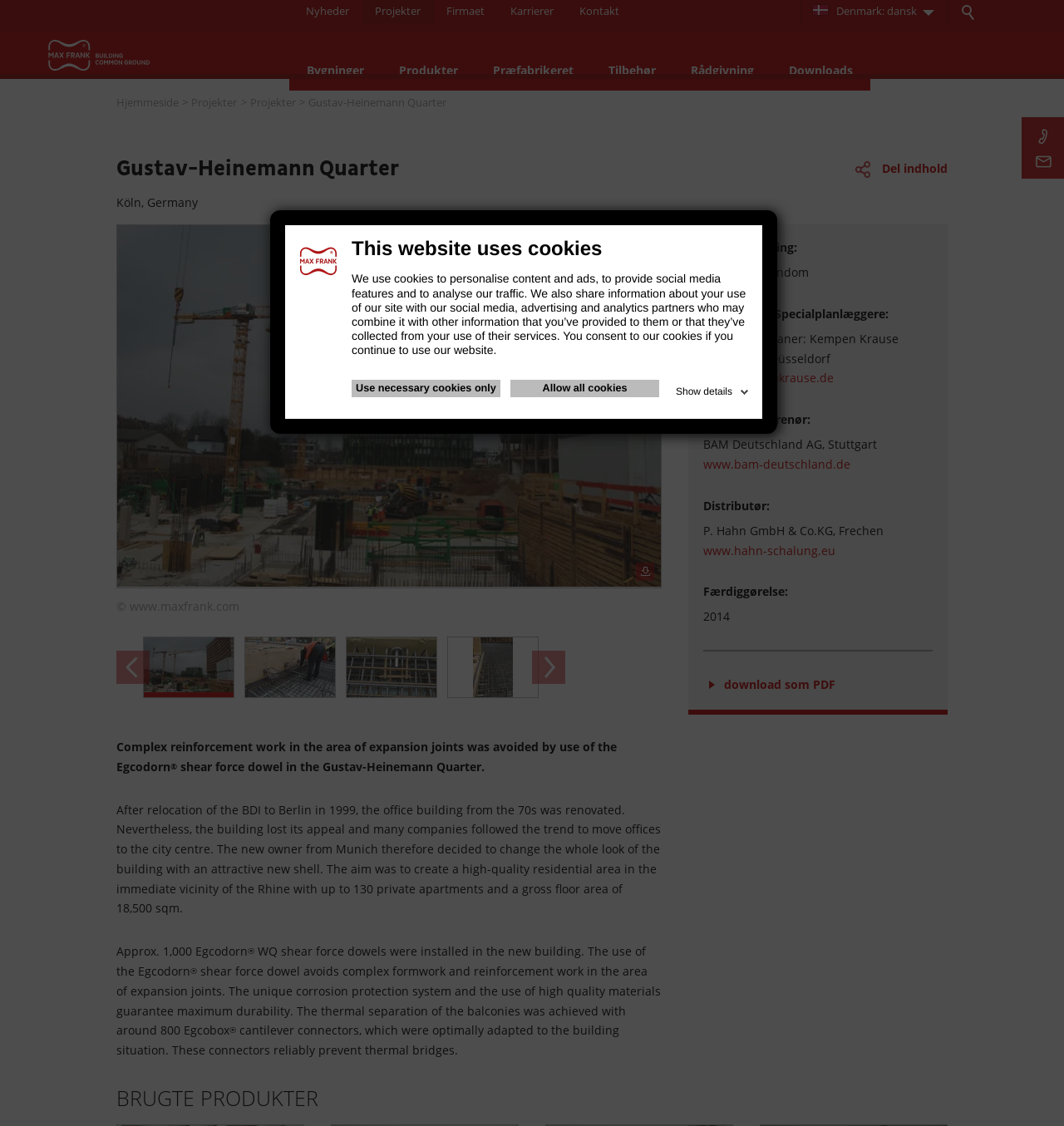Bounding box coordinates should be provided in the format (top-left x, top-left y, bottom-right x, bottom-right y) with all values between 0 and 1. Identify the bounding box for this UI element: Cookie Policy

None